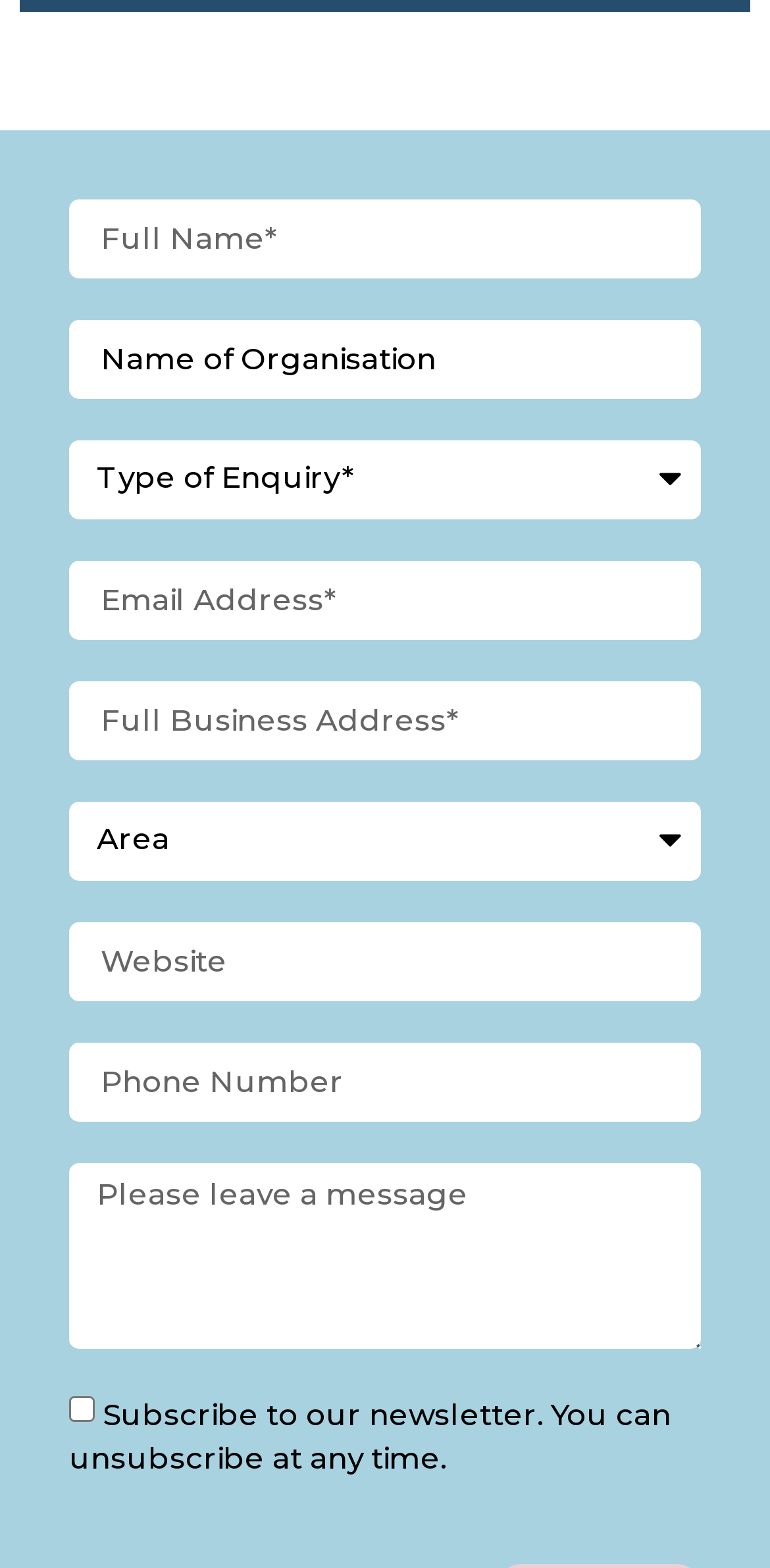What is the last field in the form?
Please look at the screenshot and answer using one word or phrase.

Message